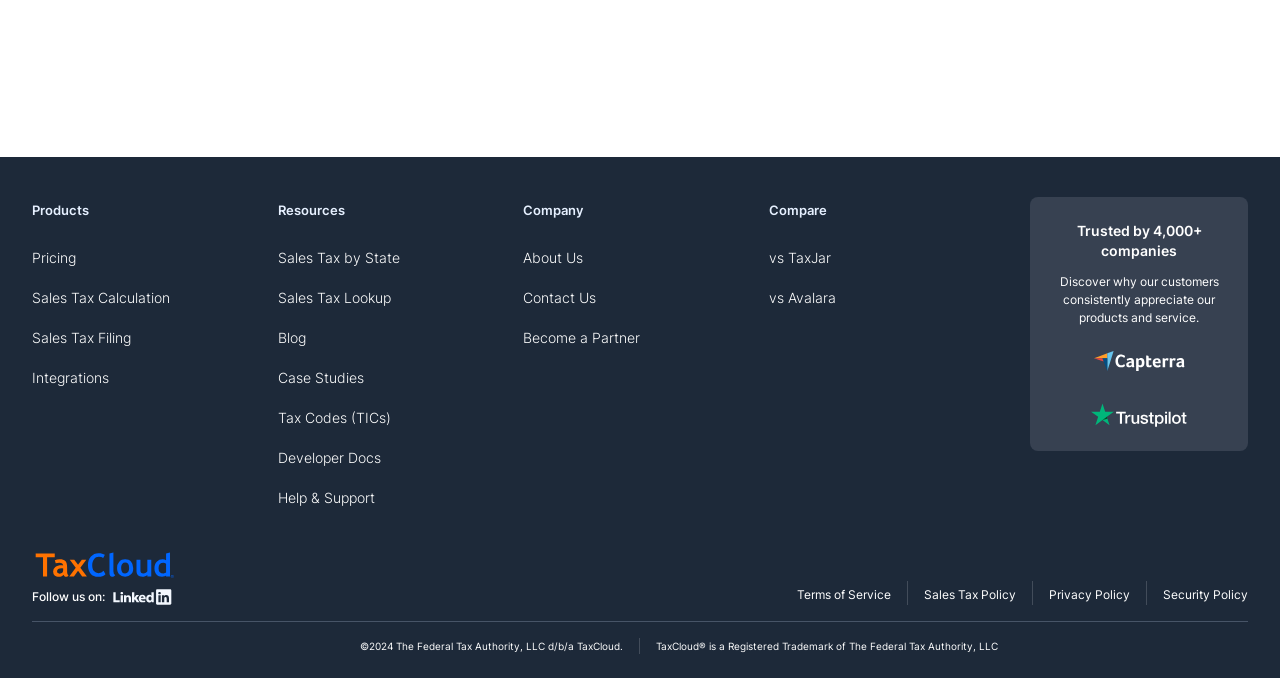How many main sections are there in the navigation menu?
Based on the screenshot, provide a one-word or short-phrase response.

4